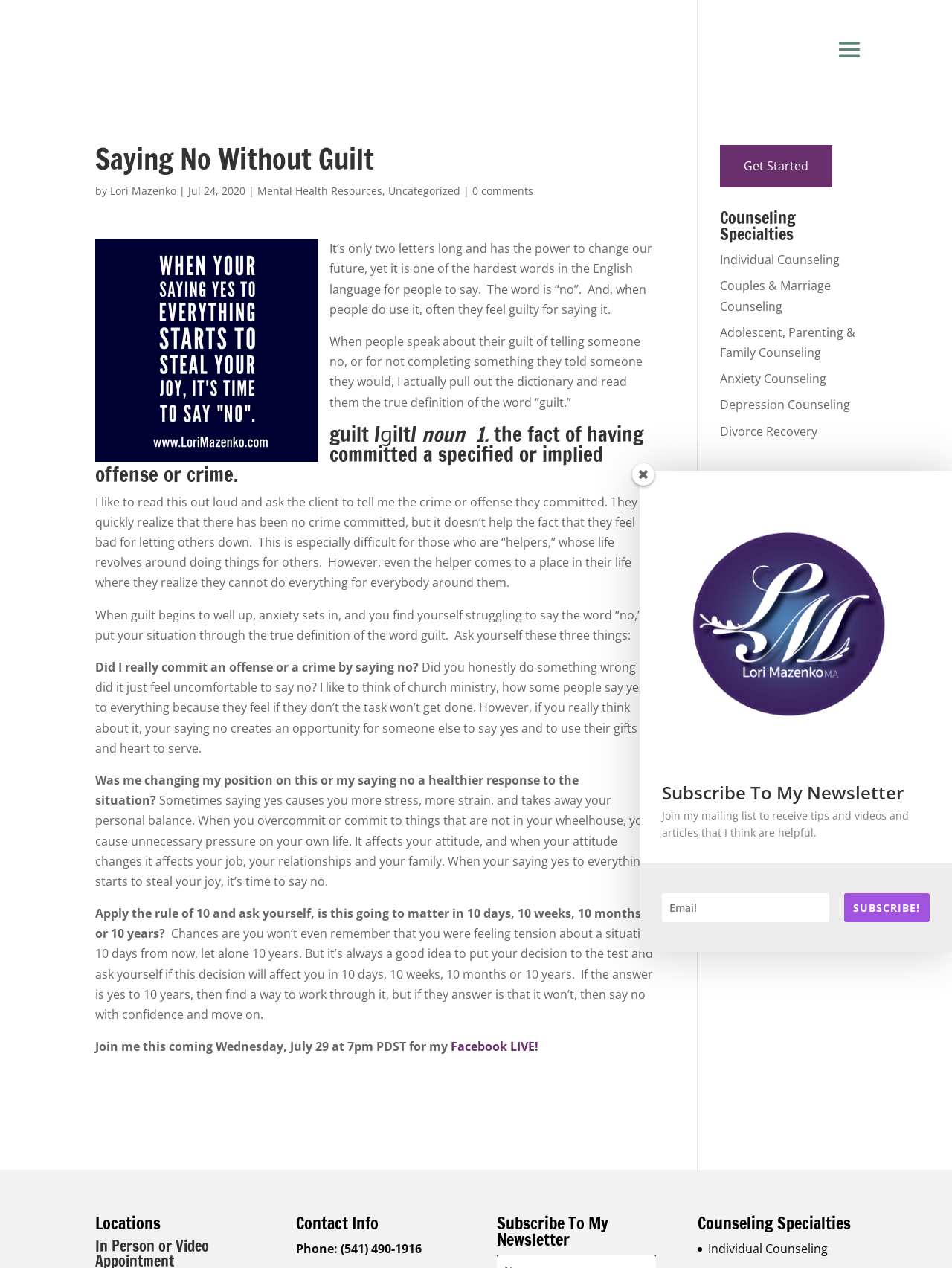Articulate a detailed summary of the webpage's content and design.

This webpage is about saying no without guilt, written by Lori Mazenko, a counselor. At the top, there is a heading "Saying No Without Guilt" followed by the author's name and the date "Jul 24, 2020". Below this, there are links to "Mental Health Resources" and "Uncategorized", as well as a comment section with "0 comments".

The main content of the webpage is an article that discusses the difficulty of saying no and the guilt that often comes with it. The article explains that people often feel guilty for saying no, but it's essential to understand the true definition of guilt. It provides three questions to ask oneself when feeling guilty about saying no: Did I really commit an offense or a crime by saying no? Did I honestly do something wrong or did it just feel uncomfortable to say no? Was me changing my position on this or my saying no a healthier response to the situation?

The article also discusses the importance of considering the long-term effects of saying yes or no, using the "rule of 10" to ask if the decision will matter in 10 days, 10 weeks, 10 months, or 10 years. Additionally, it invites readers to join a Facebook LIVE session on July 29.

On the right side of the webpage, there are links to various counseling specialties, including individual counseling, couples and marriage counseling, and anxiety counseling. There are also headings for "Locations" and "Contact Info", with a phone number provided.

At the bottom of the webpage, there is a section to subscribe to the author's newsletter, with a heading, a brief description, and a textbox to enter an email address. A "SUBSCRIBE!" button is located next to the textbox. Above this section, there is an image with the same heading "Subscribe To My Newsletter".